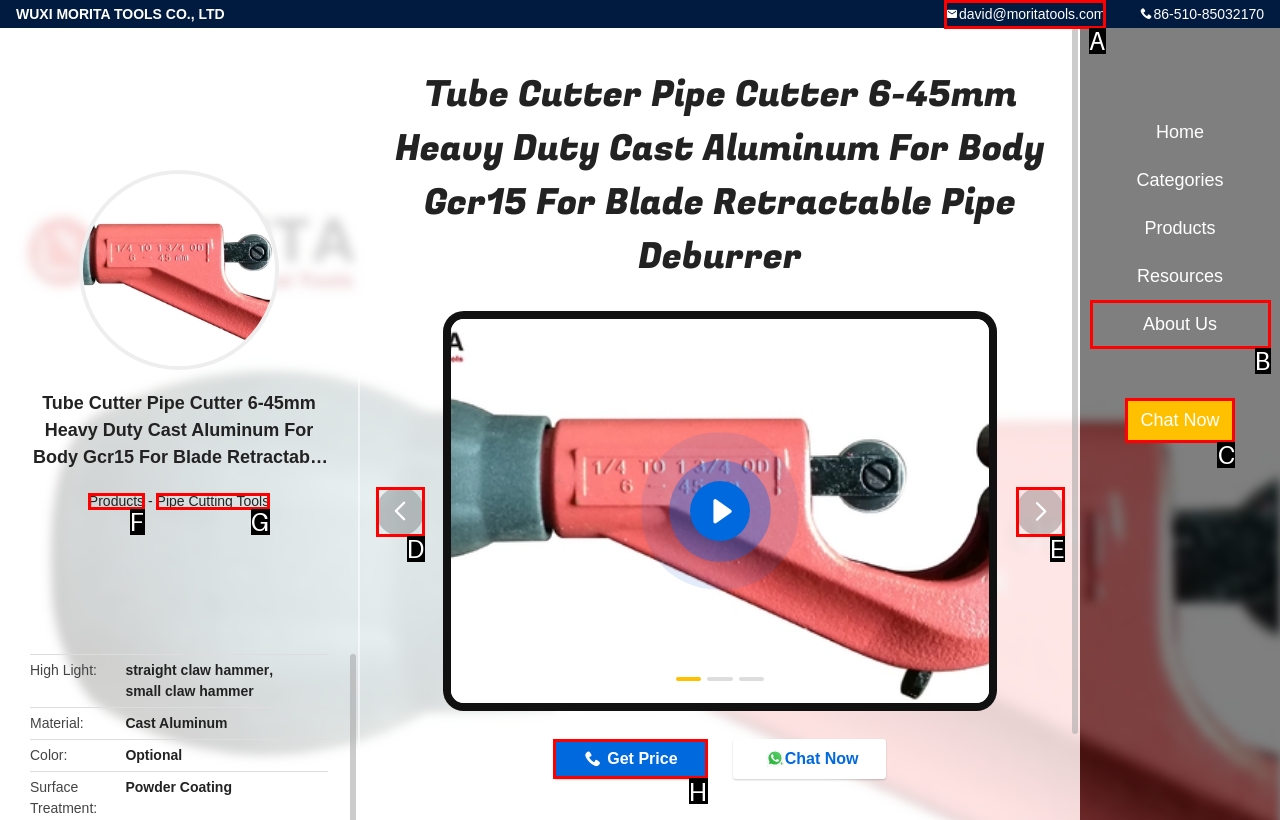Tell me the letter of the option that corresponds to the description: Get Price
Answer using the letter from the given choices directly.

H